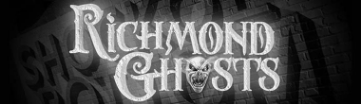Please give a succinct answer to the question in one word or phrase:
What is the likely purpose of the image?

To promote Richmond Ghosts attraction